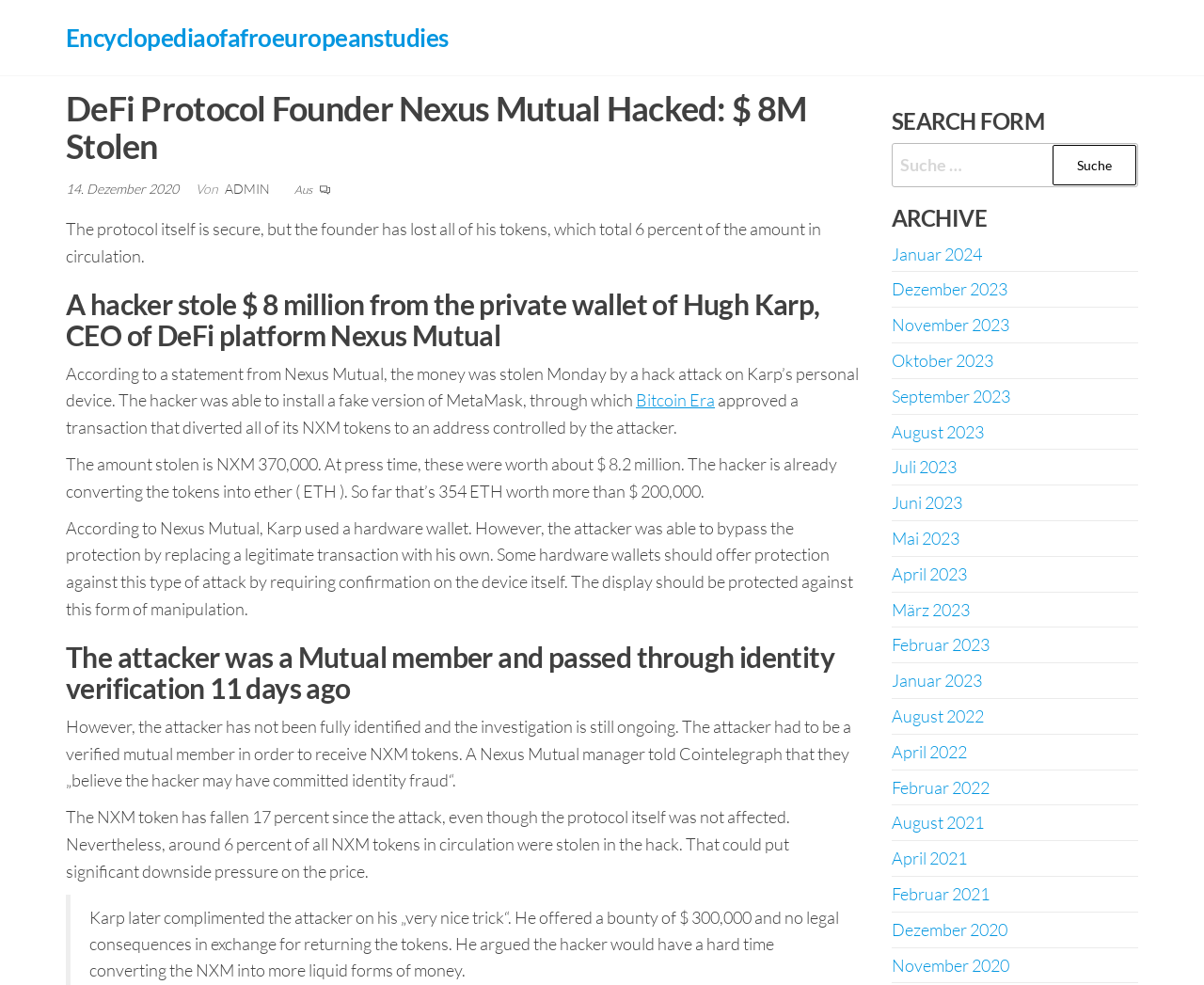Locate the UI element described by Encyclopediaofafroeuropeanstudies and provide its bounding box coordinates. Use the format (top-left x, top-left y, bottom-right x, bottom-right y) with all values as floating point numbers between 0 and 1.

[0.055, 0.023, 0.373, 0.053]